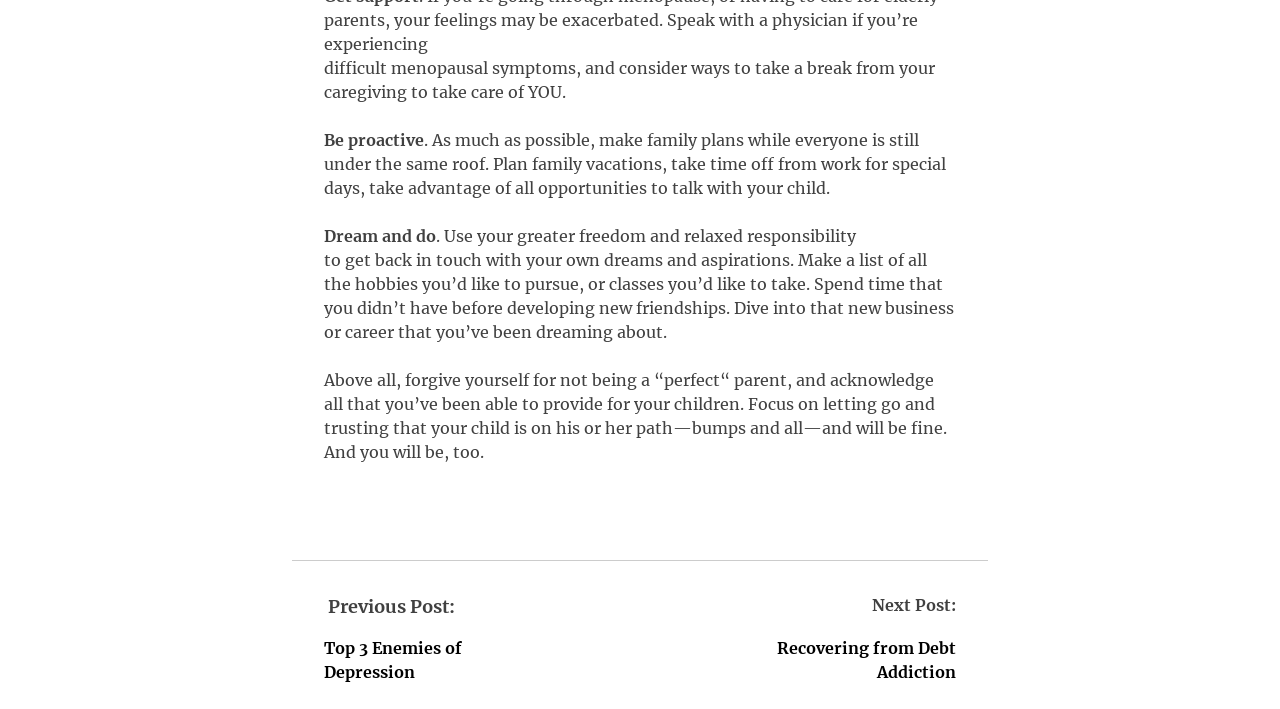Observe the image and answer the following question in detail: What is the title of the first linked post?

The first linked post is titled 'Top 3 Enemies of Depression', which suggests that the post discusses the common obstacles or challenges people face when dealing with depression.